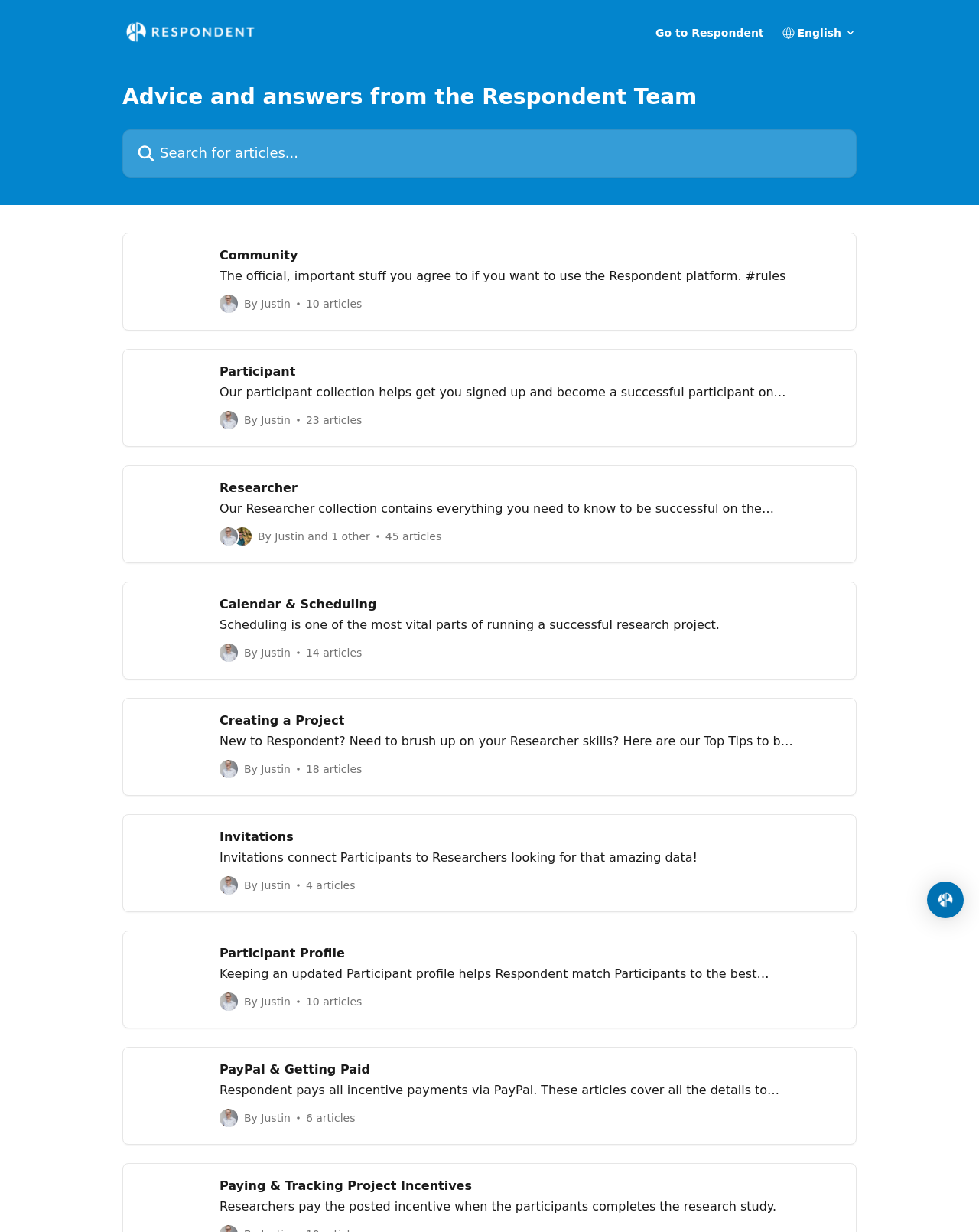Look at the image and give a detailed response to the following question: How many links are there in the header?

I counted the links in the header section, which are 'Respondent Help Center', 'Go to Respondent', and a combobox with a popup menu. Therefore, there are 3 links in the header.